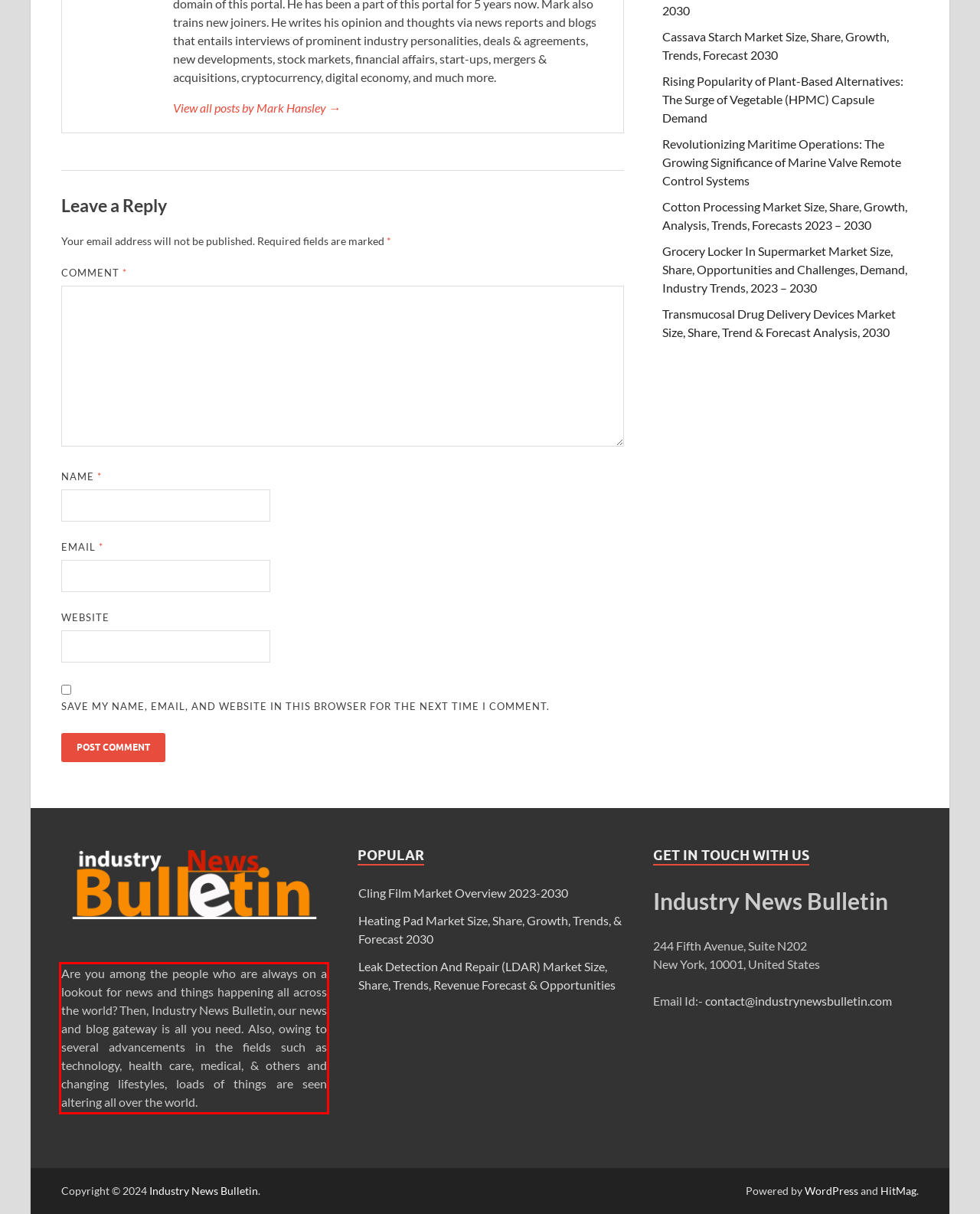Please extract the text content from the UI element enclosed by the red rectangle in the screenshot.

Are you among the people who are always on a lookout for news and things happening all across the world? Then, Industry News Bulletin, our news and blog gateway is all you need. Also, owing to several advancements in the fields such as technology, health care, medical, & others and changing lifestyles, loads of things are seen altering all over the world.